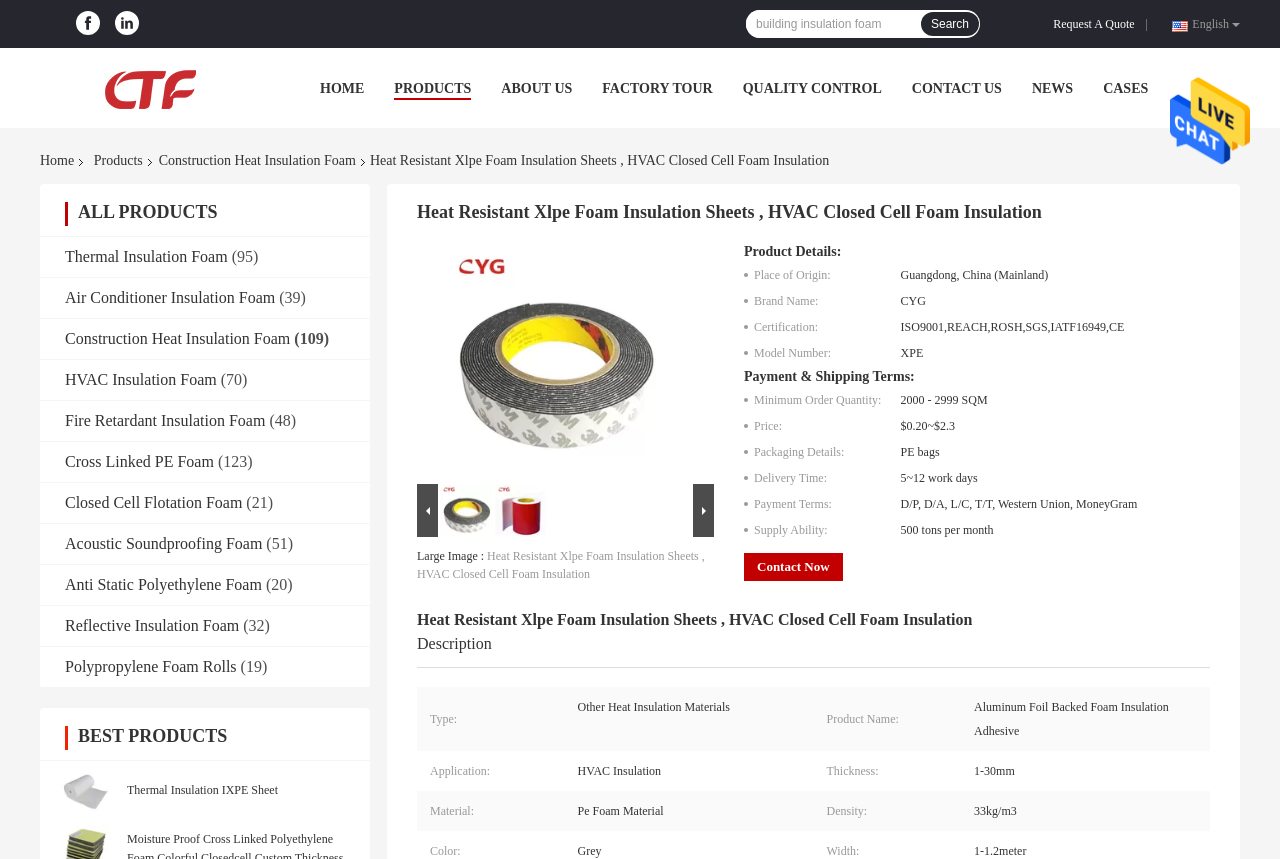How many products are displayed on the webpage?
Give a comprehensive and detailed explanation for the question.

I counted the number of products displayed on the webpage by looking at the product listings, where I found two products: Thermal Insulation IXPE Sheet and Heat Resistant Xlpe Foam Insulation Sheets, HVAC Closed Cell Foam Insulation.